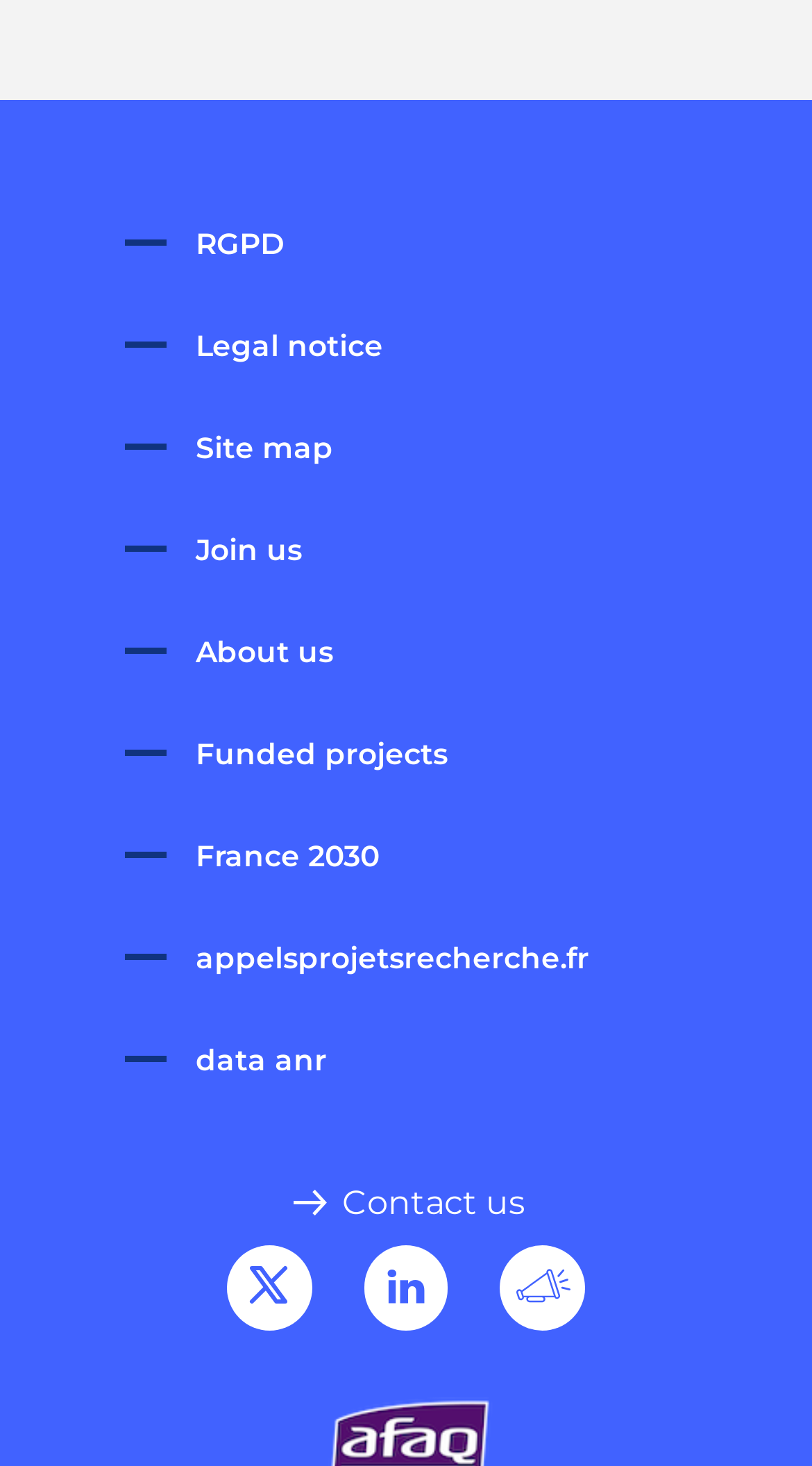Provide the bounding box coordinates for the UI element that is described as: "appelsprojetsrecherche.fr".

[0.154, 0.641, 0.726, 0.666]